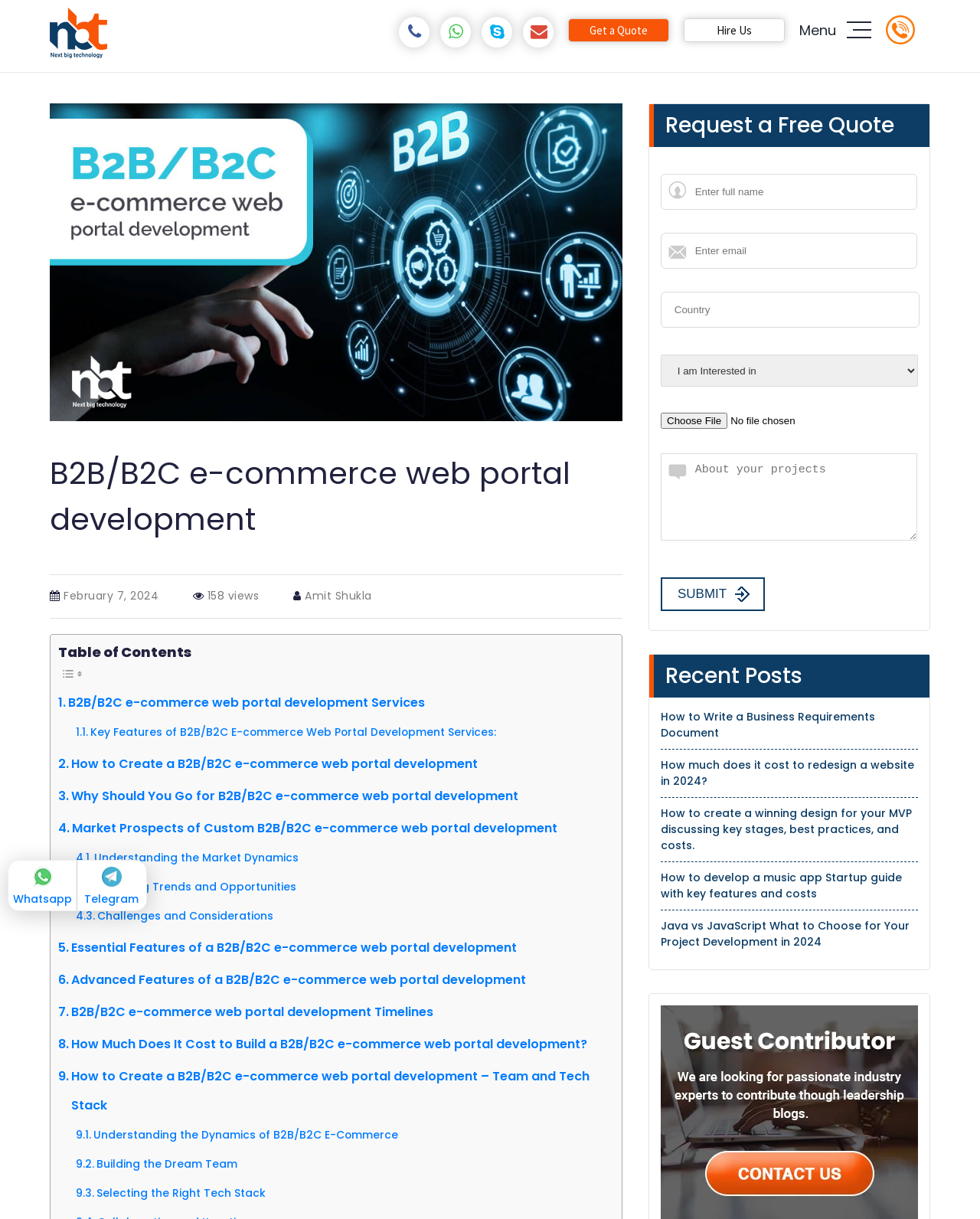Highlight the bounding box coordinates of the region I should click on to meet the following instruction: "Click the 'Inquiry Btn' button".

[0.904, 0.027, 0.934, 0.04]